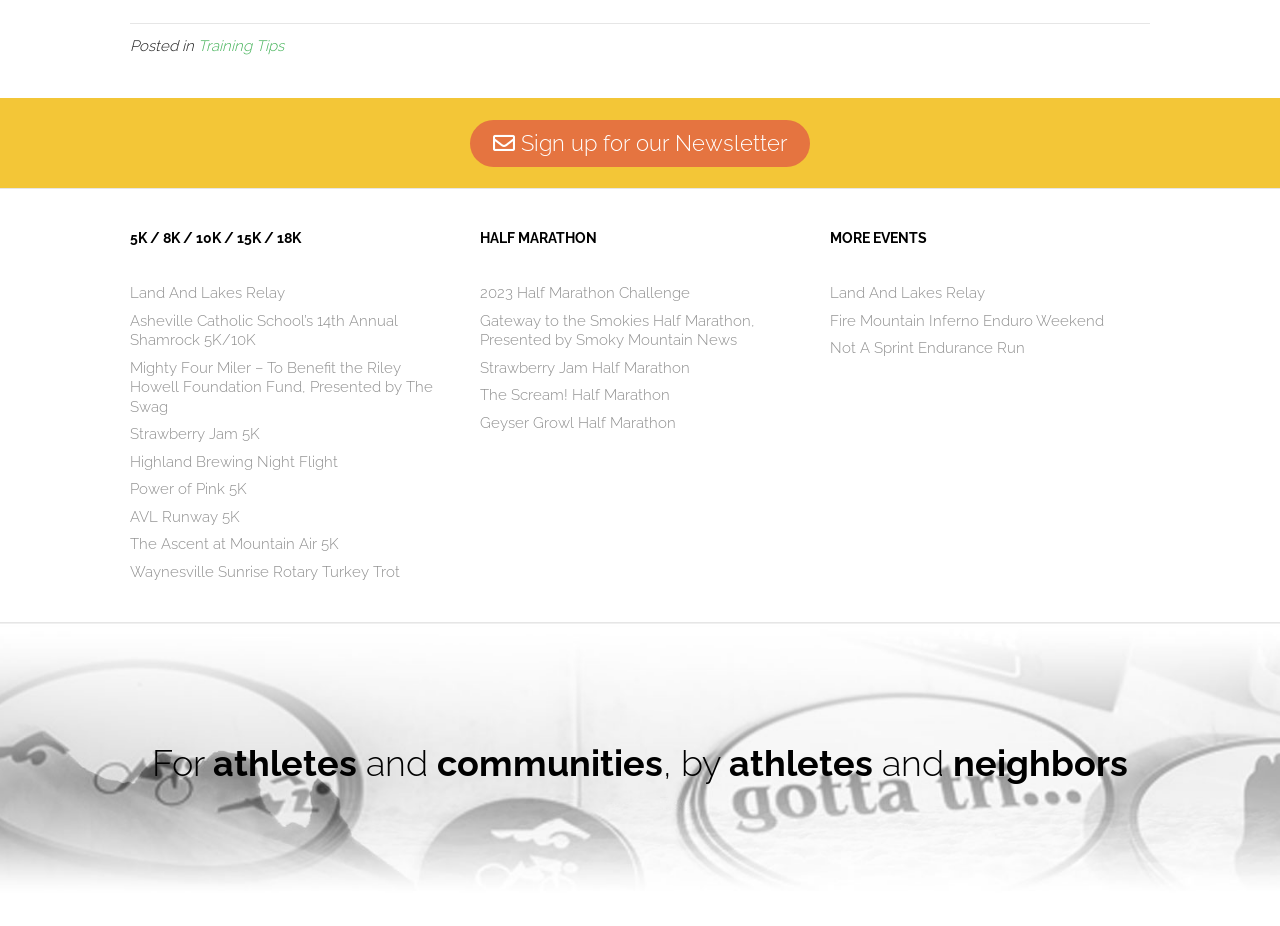Kindly determine the bounding box coordinates for the area that needs to be clicked to execute this instruction: "Learn more about the 2023 Half Marathon Challenge".

[0.375, 0.307, 0.539, 0.326]